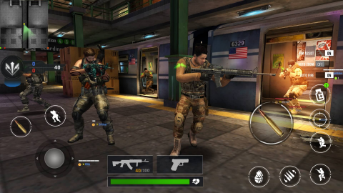Offer an in-depth caption of the image, mentioning all notable aspects.

In this dynamic image from the game "Gun Zone: Shooting Game," two armed characters engage in a tactical standoff within a dimly lit urban environment, likely a futuristic or combat-themed setting. The character on the left, dressed in tactical gear with visible weaponry, readies their stance alongside a partner who is aiming a sniper rifle, indicating a cooperative gameplay approach. 

The background features colorful wall decorations and illuminated doors, suggesting various mission points or objectives. Additionally, the user interface at the bottom displays essential game controls and statistics, including the types of available weapons, ammunition counts, and an action-oriented layout designed for mobile play. This vibrant scene exemplifies the adrenaline-fueled action typical of first-person shooter games, where players must strategize with precision and teamwork. 

Overall, this image effectively captures the thrilling atmosphere of "Gun Zone: Shooting Game," inviting viewers to experience its immersive gameplay.